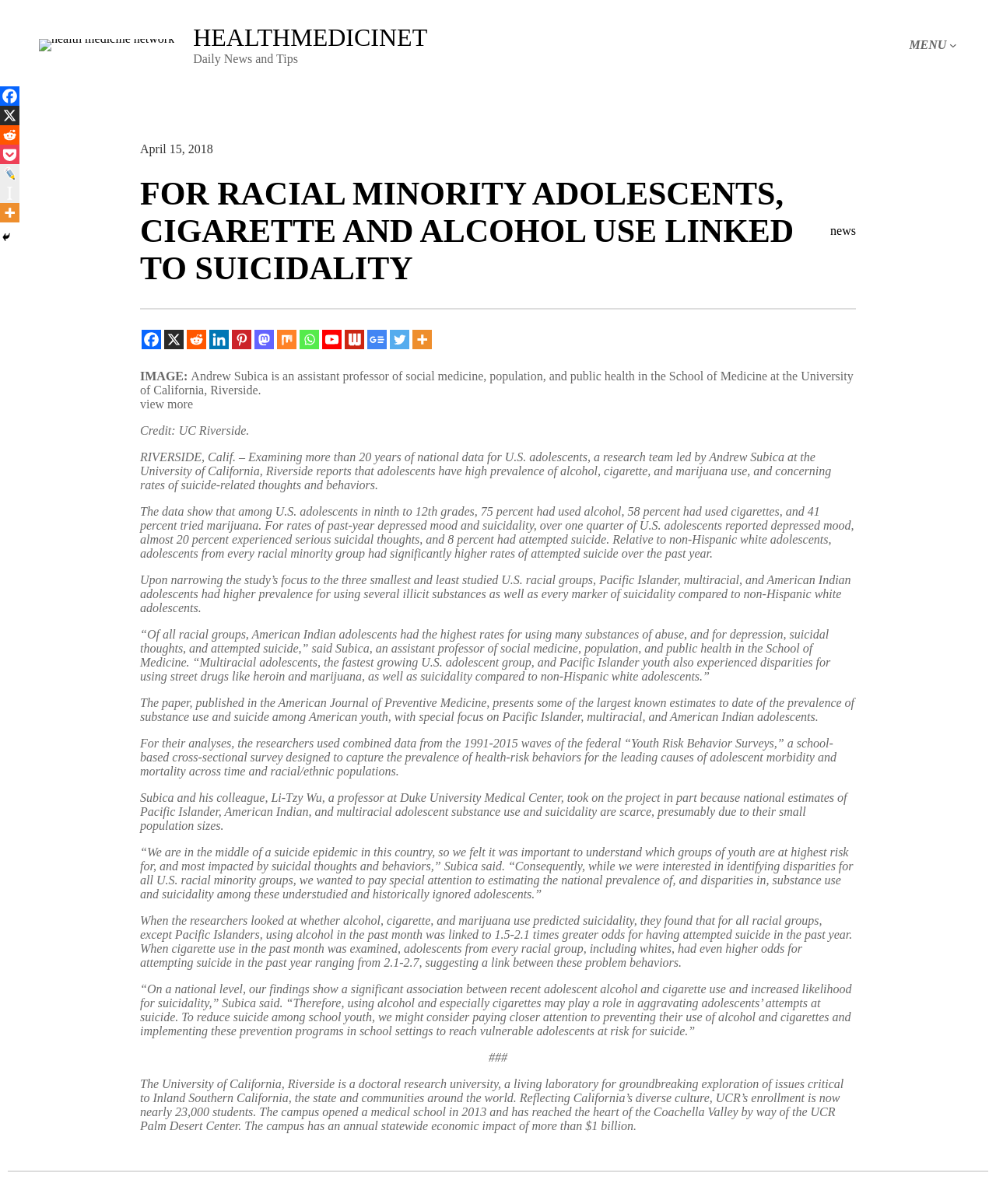Who led the research team?
Based on the screenshot, provide your answer in one word or phrase.

Andrew Subica